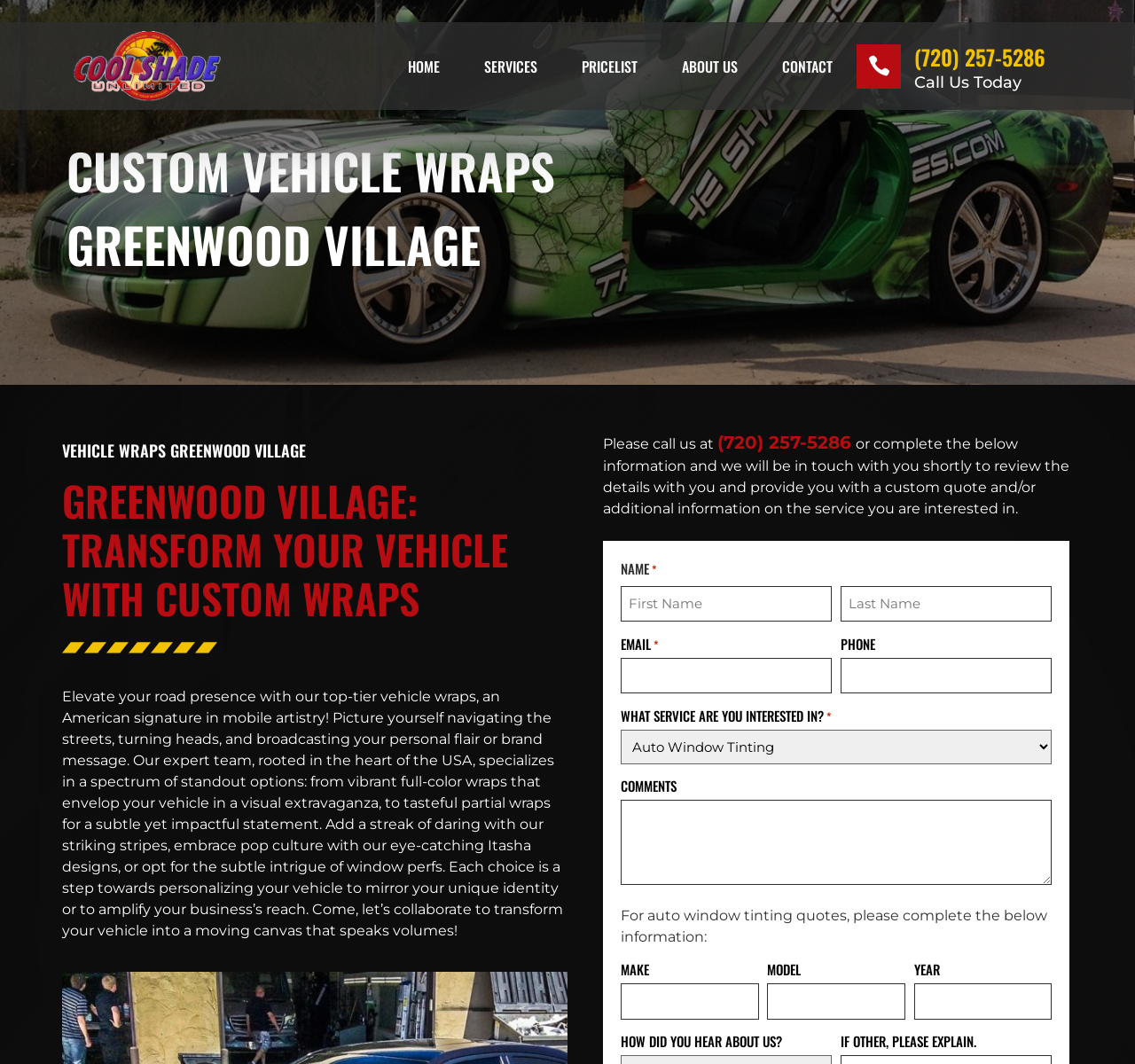Predict the bounding box for the UI component with the following description: "(720) 257-5286".

[0.806, 0.038, 0.921, 0.068]